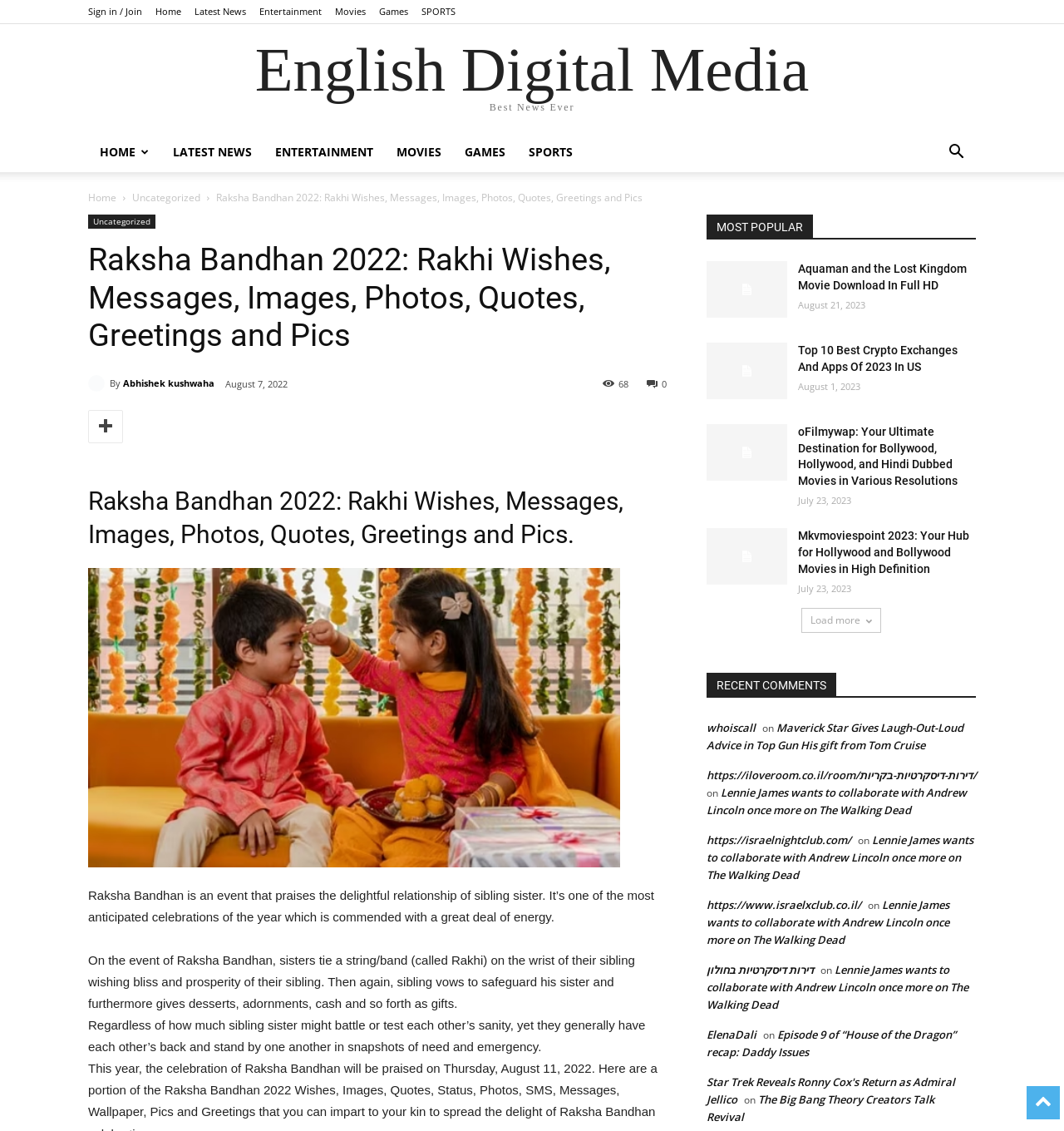Kindly determine the bounding box coordinates for the clickable area to achieve the given instruction: "Go to Home".

[0.146, 0.004, 0.17, 0.015]